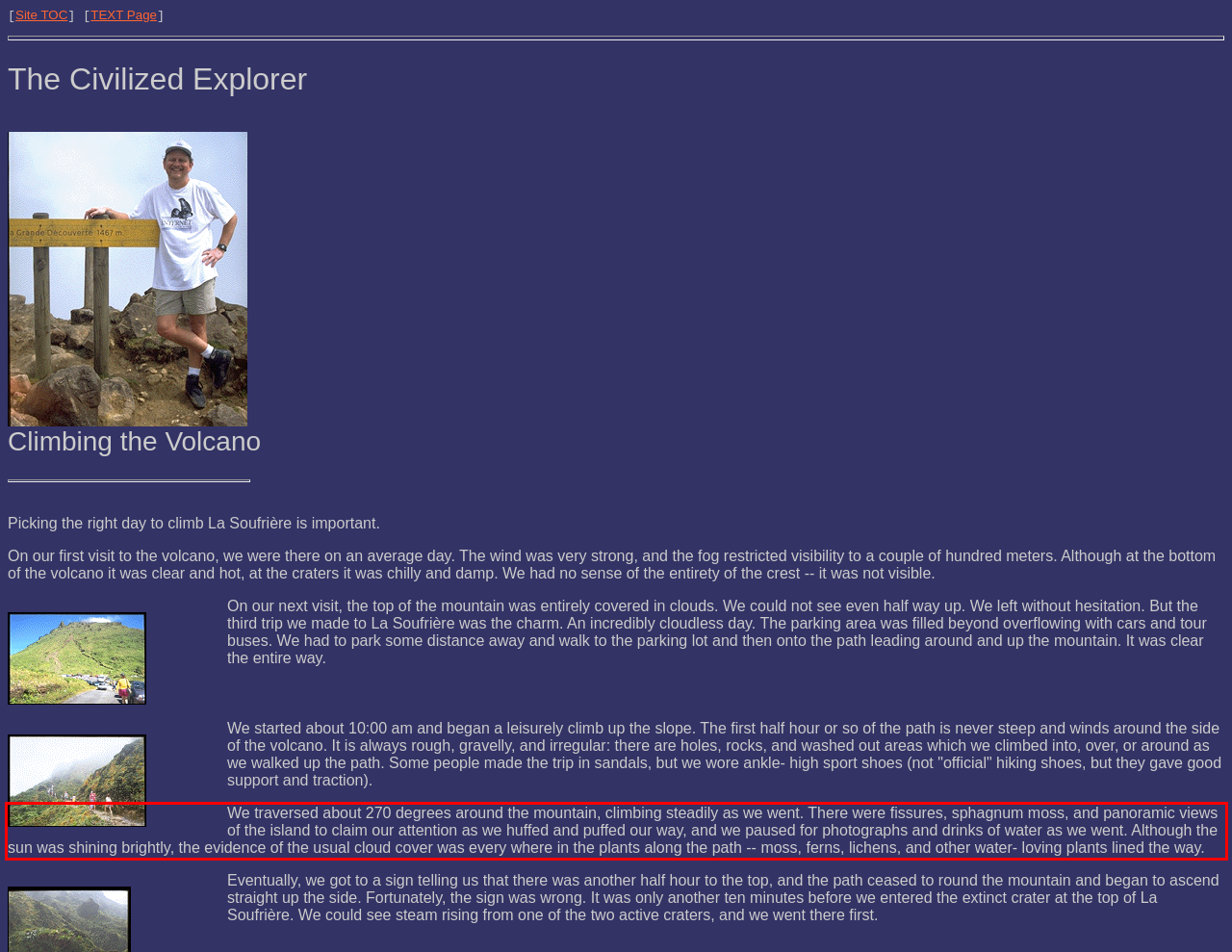Please examine the webpage screenshot and extract the text within the red bounding box using OCR.

We traversed about 270 degrees around the mountain, climbing steadily as we went. There were fissures, sphagnum moss, and panoramic views of the island to claim our attention as we huffed and puffed our way, and we paused for photographs and drinks of water as we went. Although the sun was shining brightly, the evidence of the usual cloud cover was every where in the plants along the path -- moss, ferns, lichens, and other water- loving plants lined the way.